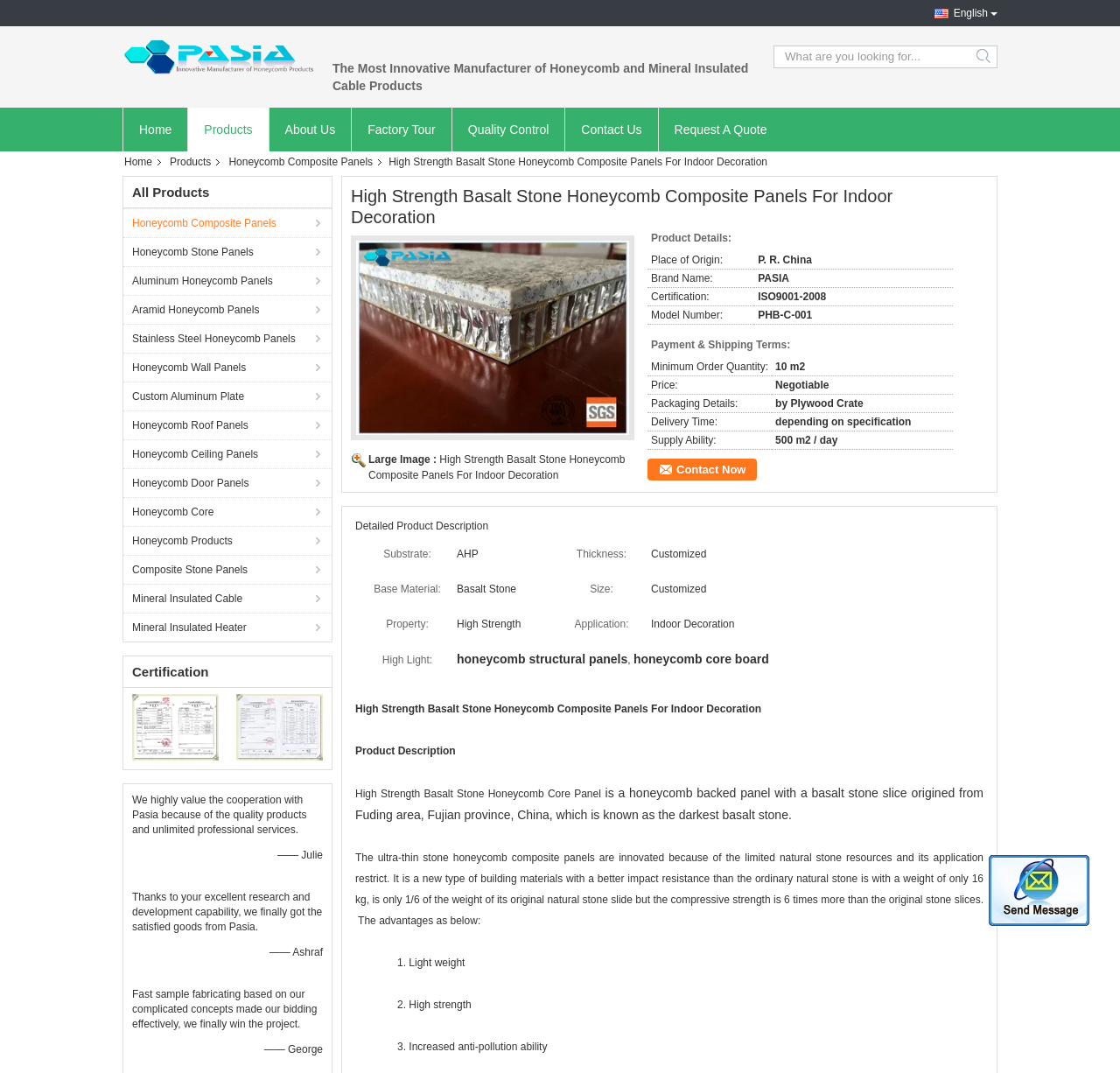Offer a thorough description of the webpage.

This webpage is about a manufacturer of honeycomb composite panels, specifically the High Strength Basalt Stone Honeycomb Composite Panels For Indoor Decoration. At the top, there is a button to send a message and a link to switch to the English language. Below that, there is a search bar with a search button next to it.

On the left side, there is a menu with links to different sections of the website, including Home, Products, About Us, Factory Tour, Quality Control, and Contact Us. Below the menu, there is a list of product categories, including Honeycomb Composite Panels, Honeycomb Stone Panels, Aluminum Honeycomb Panels, and more.

In the main content area, there is a heading that repeats the product name, followed by a table with product details, including place of origin, brand name, certification, and model number. Below the table, there are several customer testimonials with images, along with quotes from satisfied customers.

On the right side, there is a section with links to related products, including Honeycomb Wall Panels, Custom Aluminum Plate, Honeycomb Roof Panels, and more. At the bottom of the page, there is a section with certification information and a call to action to request a quote.